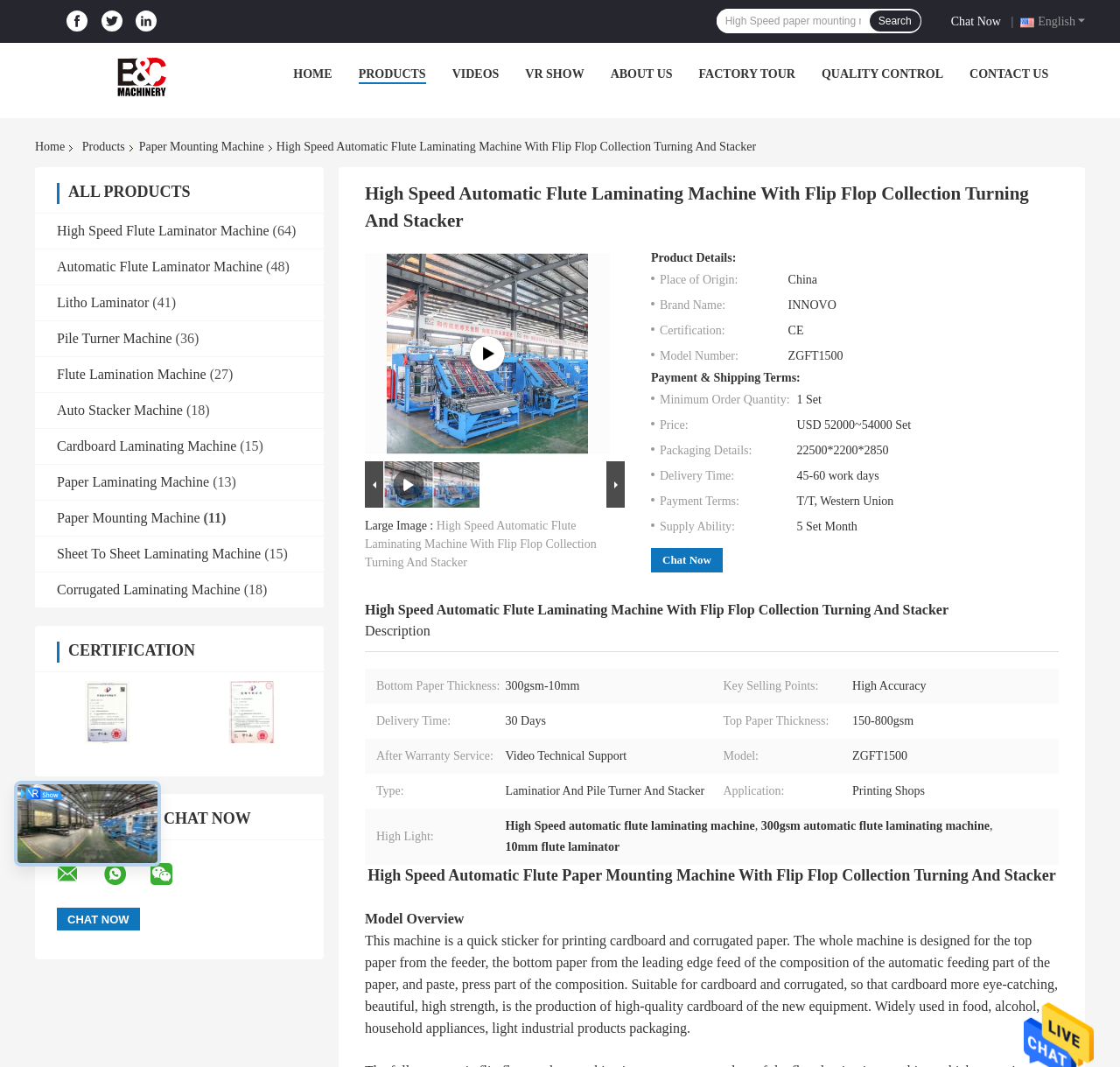What is the purpose of the 'Search' button?
Based on the visual details in the image, please answer the question thoroughly.

I found a textbox with a label 'High Speed paper mounting machine' and a 'Search' button next to it. This suggests that the purpose of the 'Search' button is to search for products related to the text entered in the textbox.